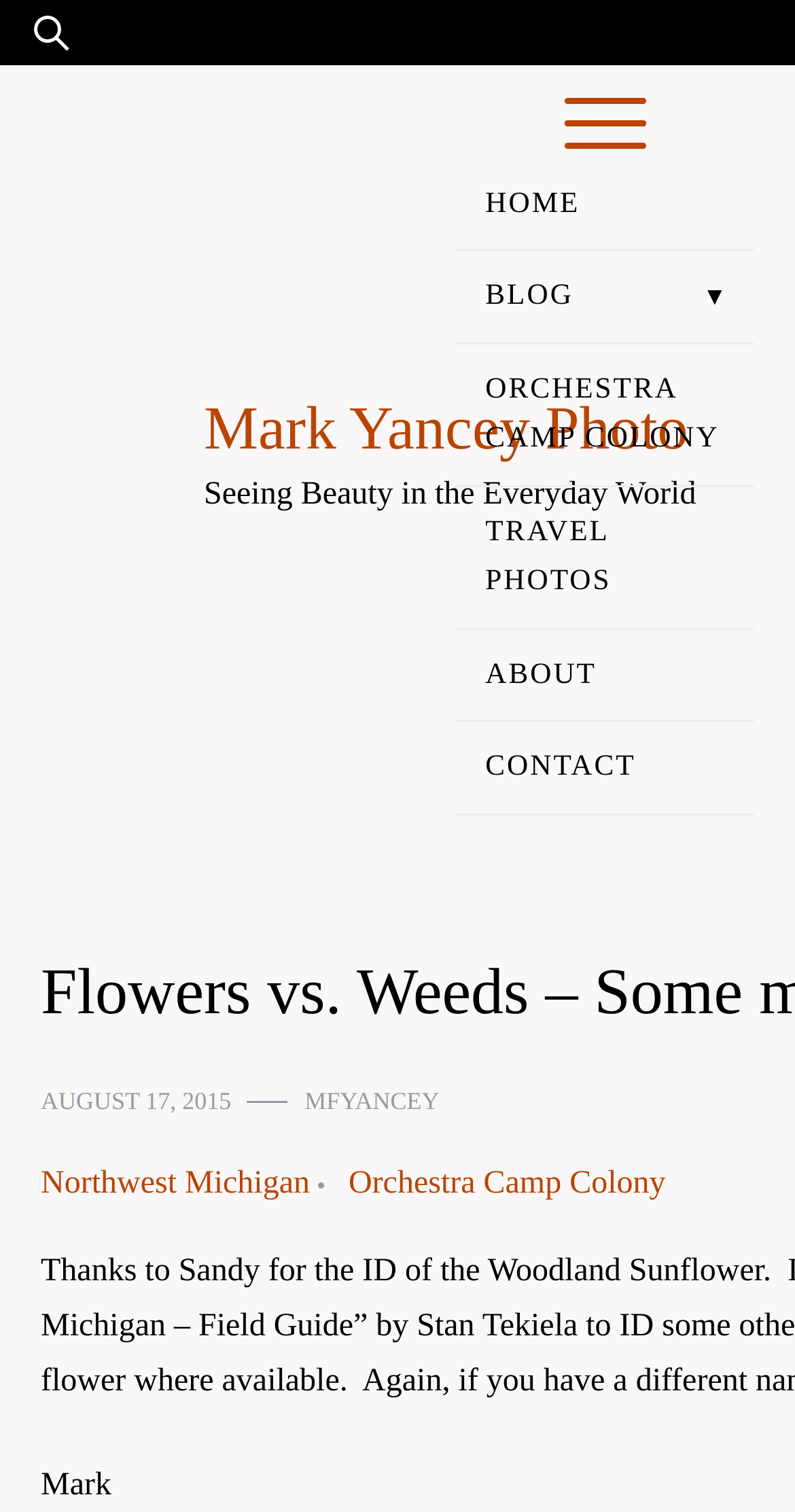Highlight the bounding box coordinates of the region I should click on to meet the following instruction: "check the post from August 17, 2015".

[0.051, 0.715, 0.291, 0.742]